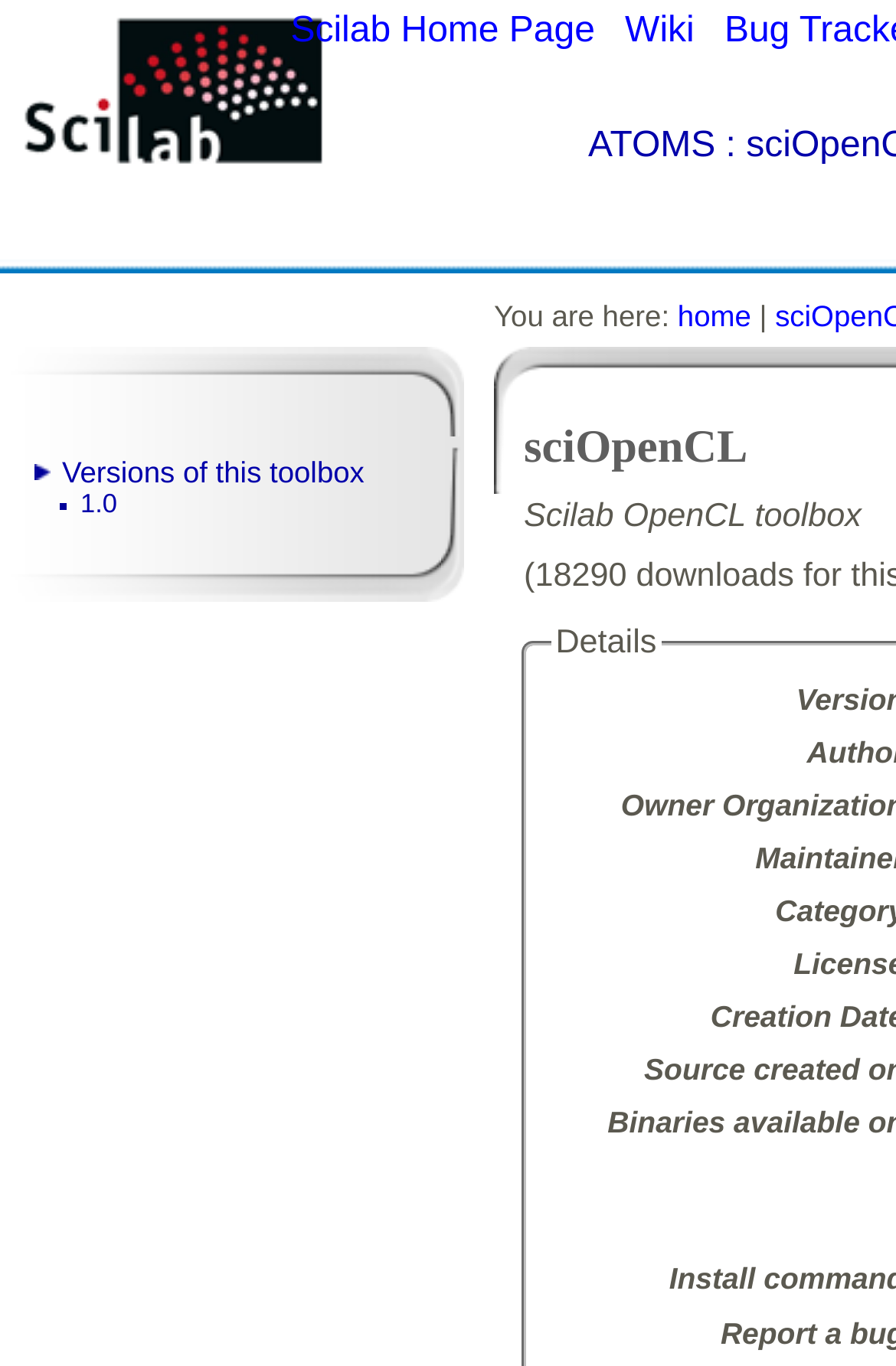Using the information shown in the image, answer the question with as much detail as possible: How many versions of this toolbox are listed?

There is only one version listed, which is '1.0', as indicated by the link element with the text '1.0'.